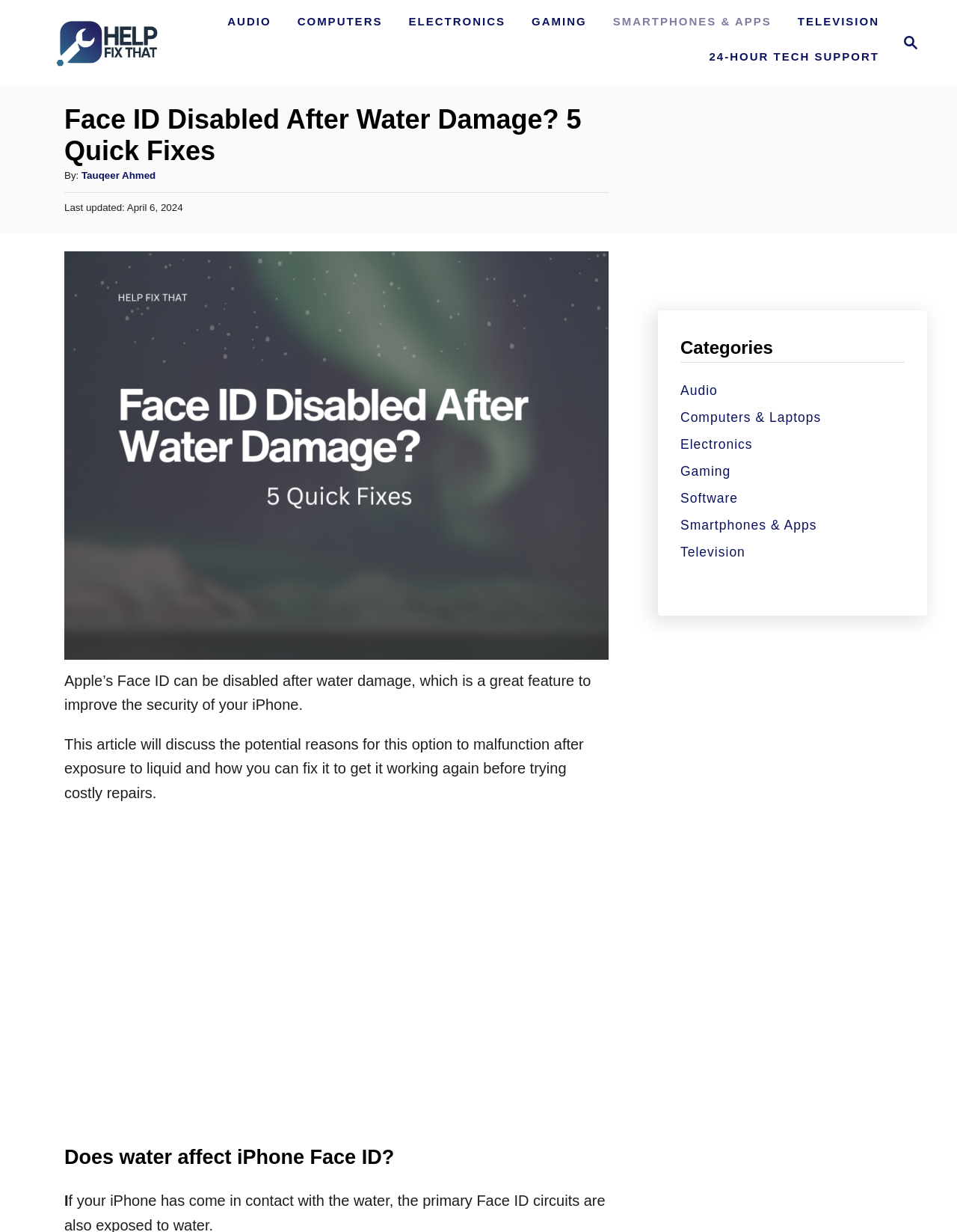What is the main topic of this article?
Please respond to the question thoroughly and include all relevant details.

The main topic of this article can be inferred from the main heading, which says 'Face ID Disabled After Water Damage? 5 Quick Fixes', indicating that the article is about fixing Face ID issues on iPhones after water damage.